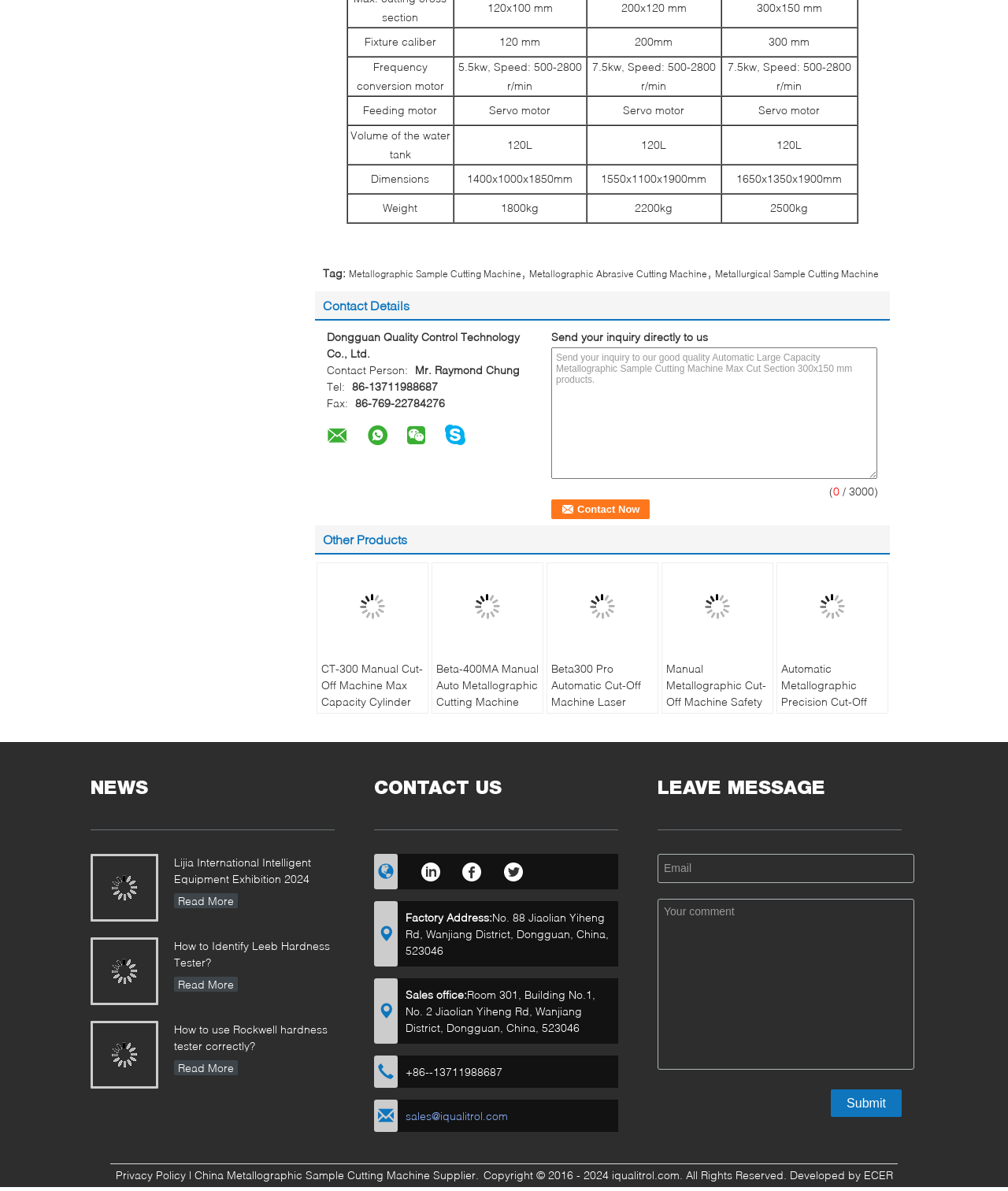By analyzing the image, answer the following question with a detailed response: Who is the contact person for inquiries?

The answer can be found in the contact information section of the webpage, where the contact person's name is listed as Mr. Raymond Chung.